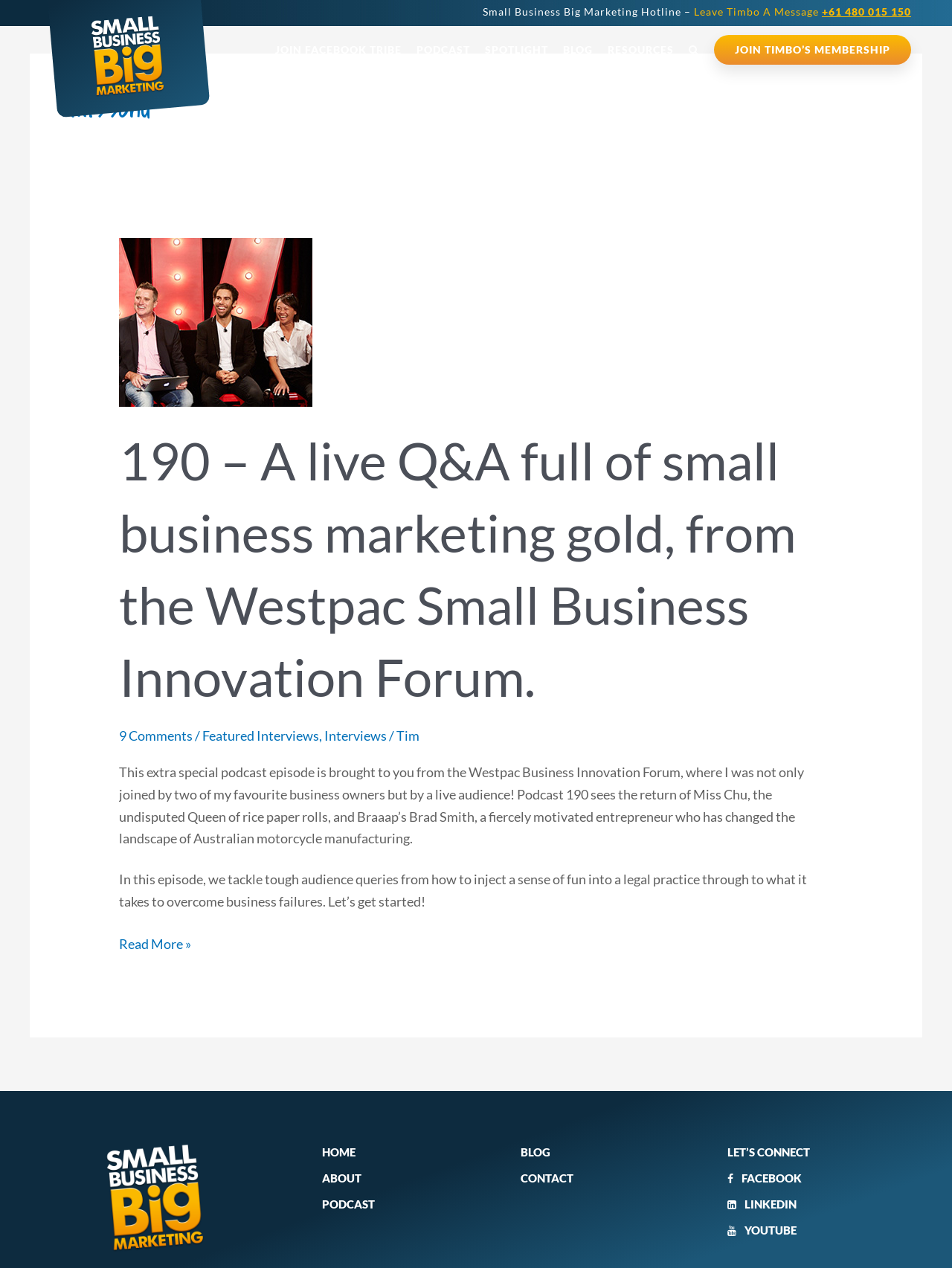Determine the bounding box coordinates of the clickable element to achieve the following action: 'Go to the 'HOME' page'. Provide the coordinates as four float values between 0 and 1, formatted as [left, top, right, bottom].

[0.338, 0.903, 0.373, 0.914]